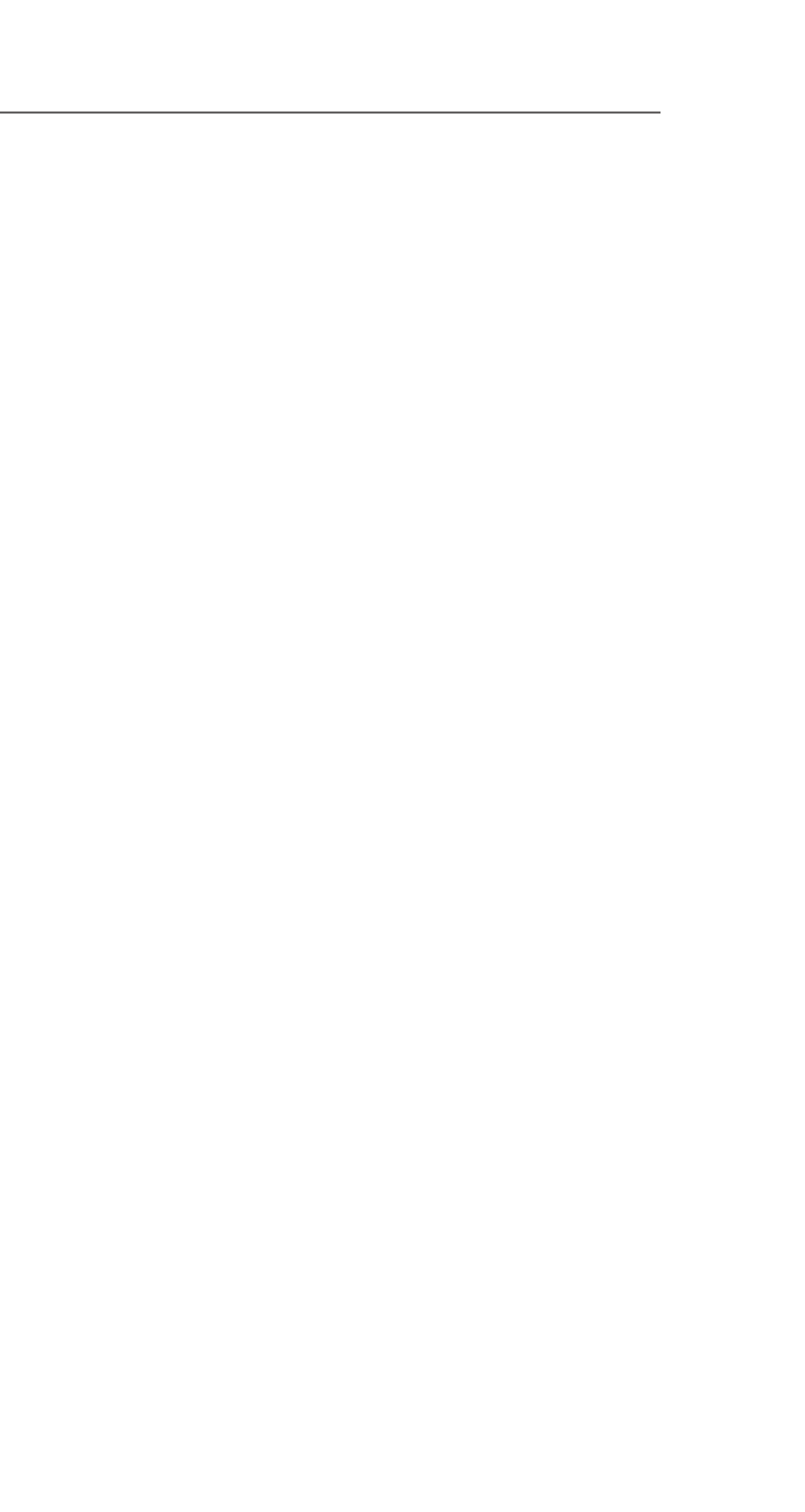What is the phone number for immediate danger?
Deliver a detailed and extensive answer to the question.

The webpage advises users to call 000 if they or someone they know is in immediate danger. This phone number is listed at the bottom of the webpage.